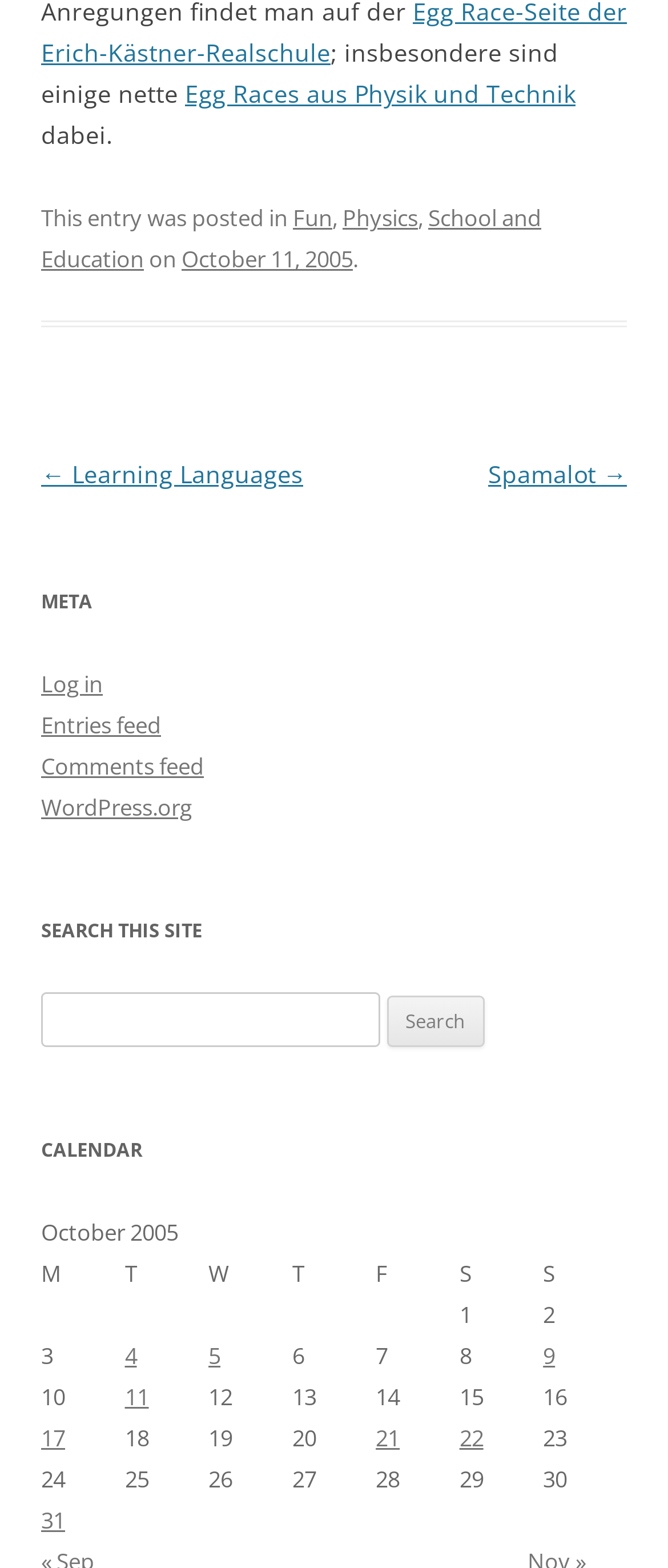Please identify the bounding box coordinates of the element I should click to complete this instruction: 'Log in'. The coordinates should be given as four float numbers between 0 and 1, like this: [left, top, right, bottom].

[0.062, 0.427, 0.154, 0.446]